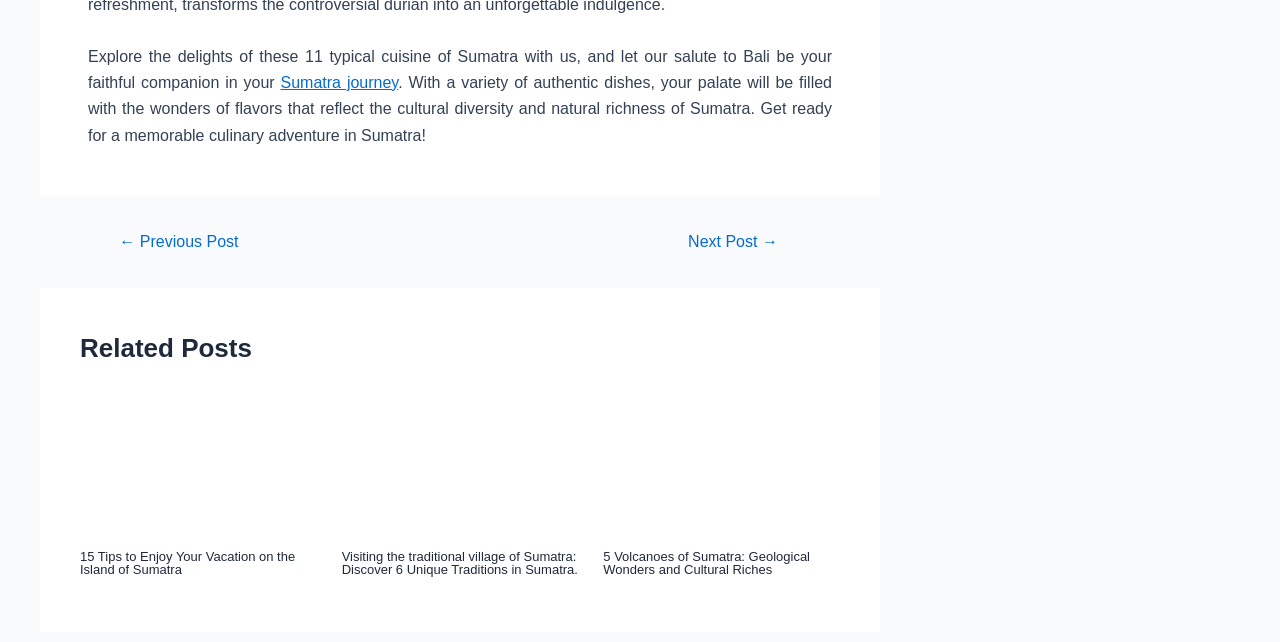Locate the bounding box coordinates of the region to be clicked to comply with the following instruction: "Click on 'Sumatra journey'". The coordinates must be four float numbers between 0 and 1, in the form [left, top, right, bottom].

[0.219, 0.115, 0.311, 0.142]